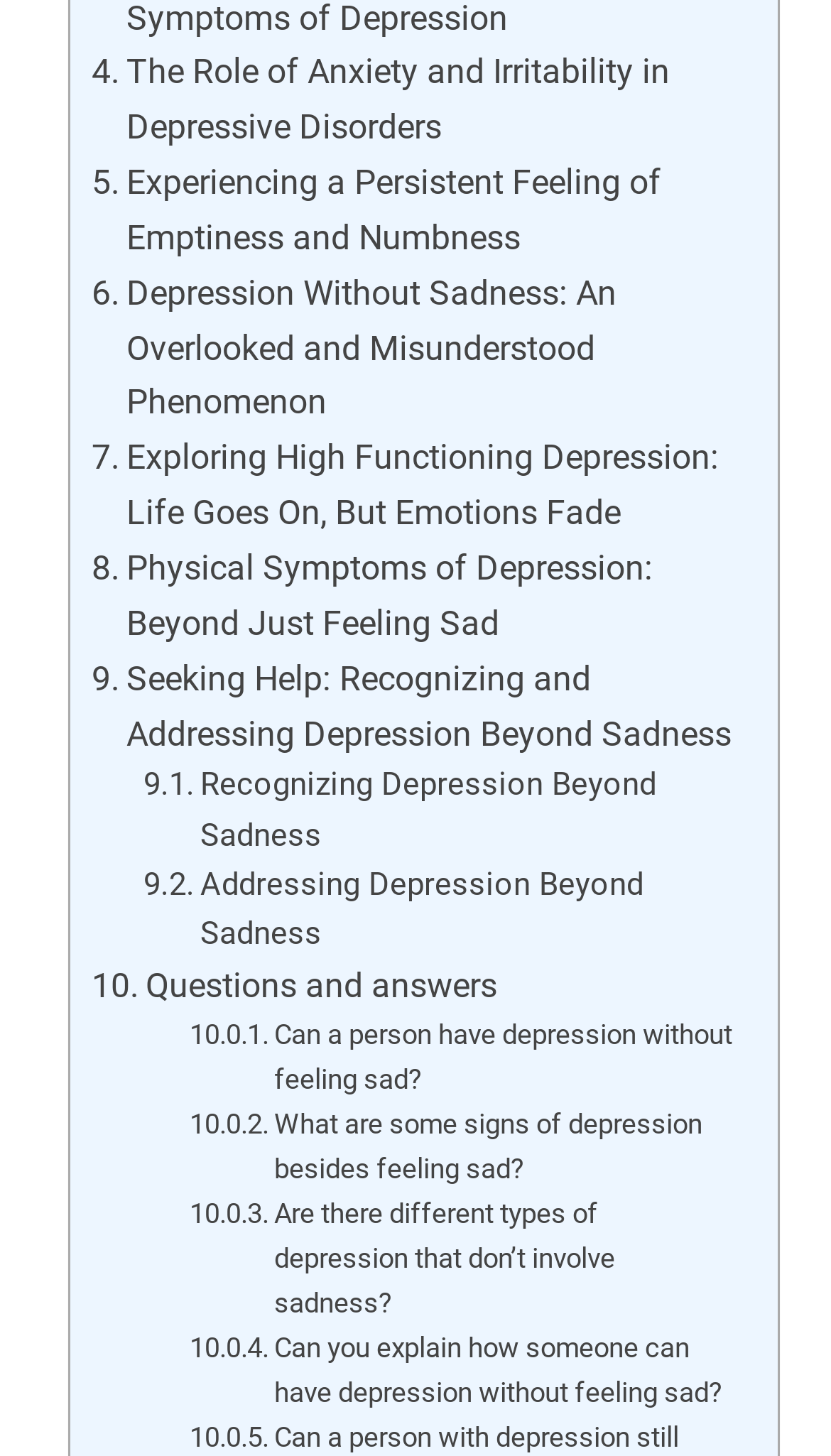Kindly determine the bounding box coordinates for the clickable area to achieve the given instruction: "Find out if a person can have depression without feeling sad".

[0.228, 0.697, 0.885, 0.758]